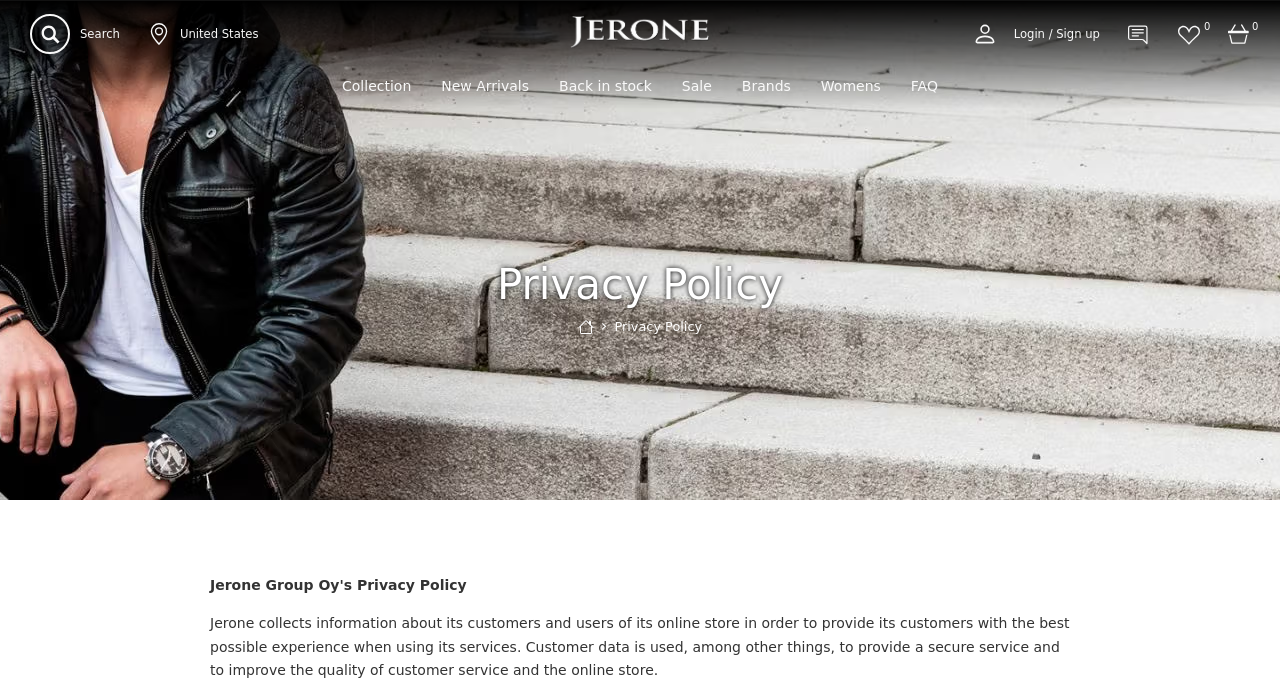Analyze the image and deliver a detailed answer to the question: What categories of products are available on this website?

By examining the links and categories listed on the webpage, it is clear that the website offers products in the categories of Apparel, Accessories, and Cosmetics. These categories are further divided into subcategories such as T-shirts, Jackets, Shoes, Jewelry, and more.